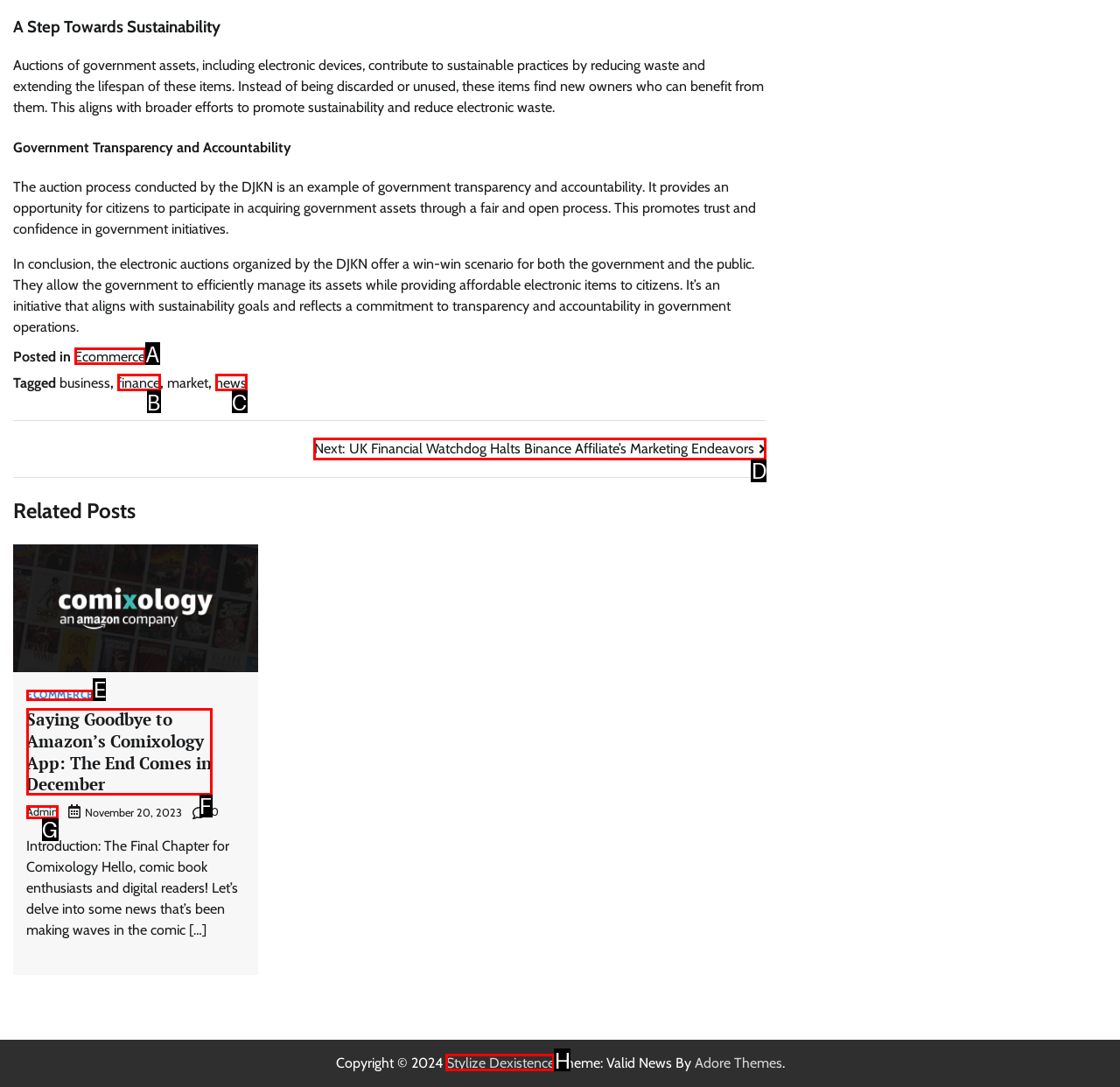Tell me which one HTML element I should click to complete the following instruction: Visit the 'Next: UK Financial Watchdog Halts Binance Affiliate’s Marketing Endeavors' post
Answer with the option's letter from the given choices directly.

D